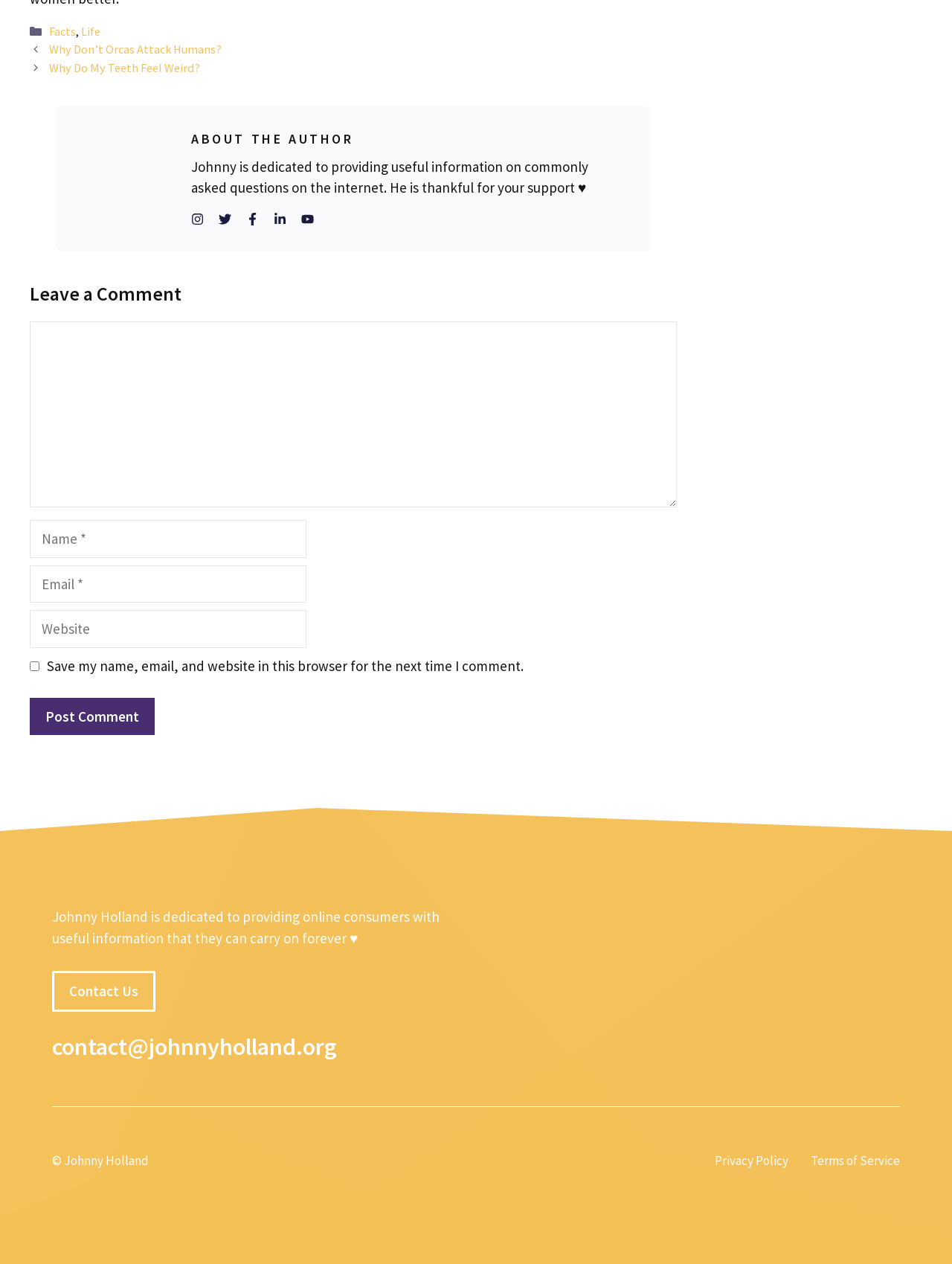Identify the bounding box coordinates for the UI element described as: "cells on an adhesion gradient".

None